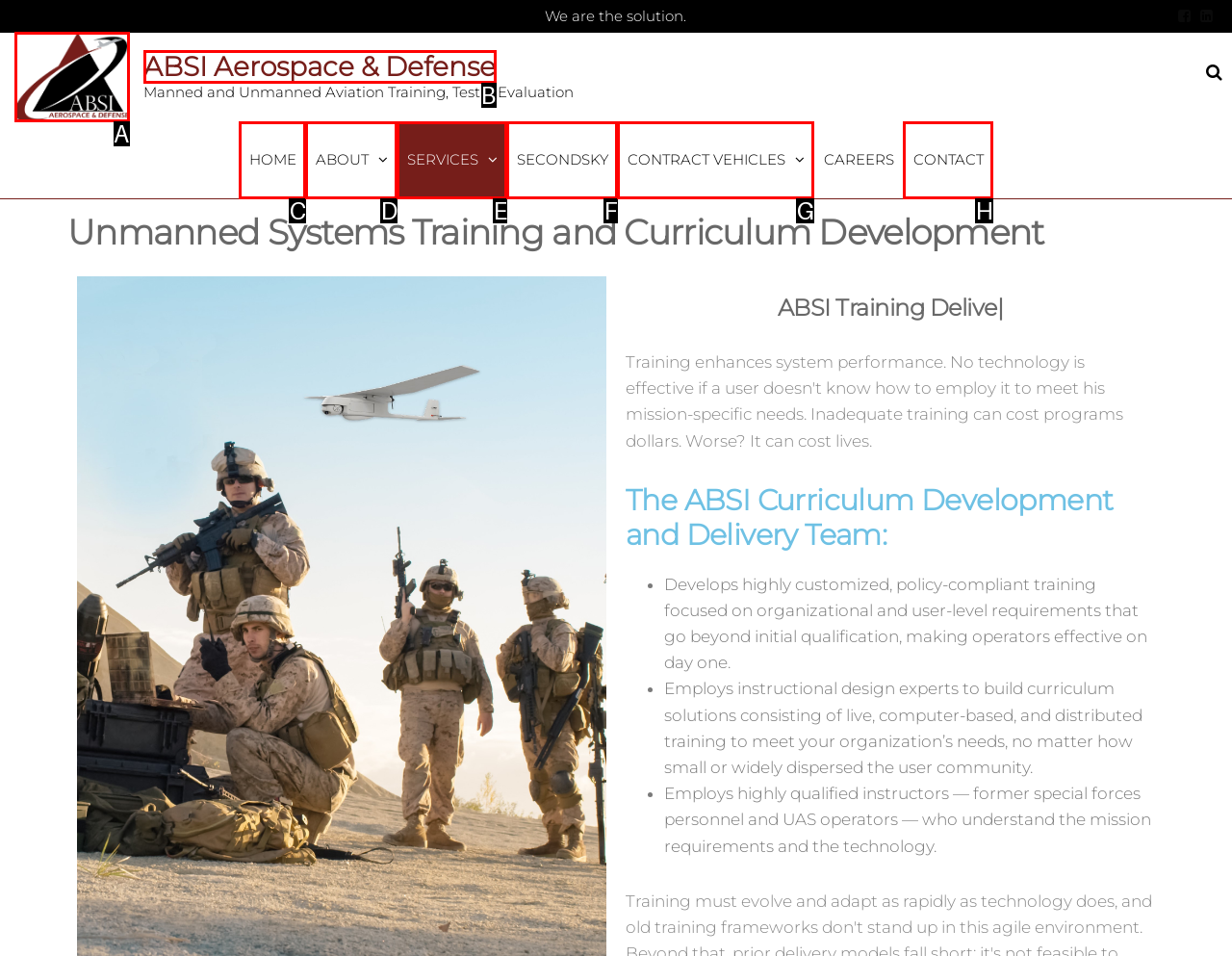Given the task: Click the 'ABSI Aerospace & Defense' logo, indicate which boxed UI element should be clicked. Provide your answer using the letter associated with the correct choice.

A